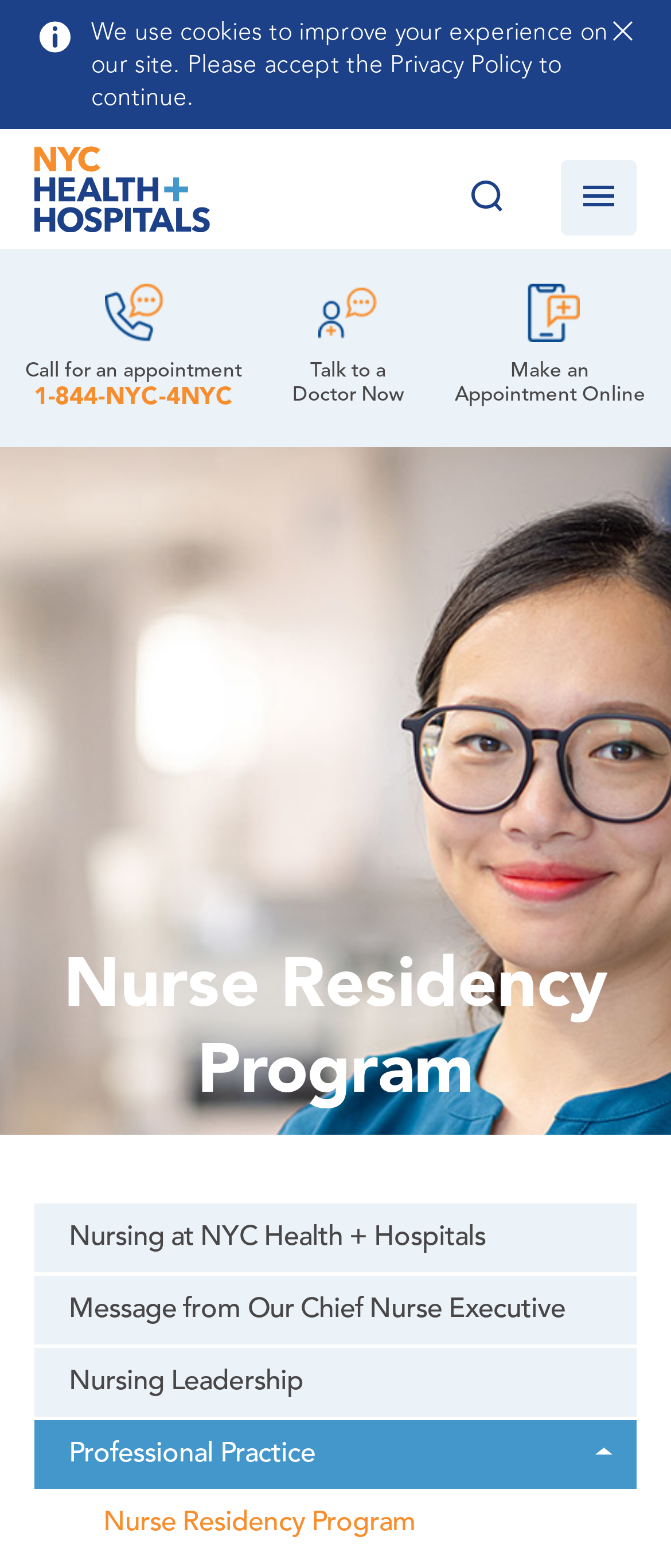Answer this question in one word or a short phrase: How many links are on the webpage?

7